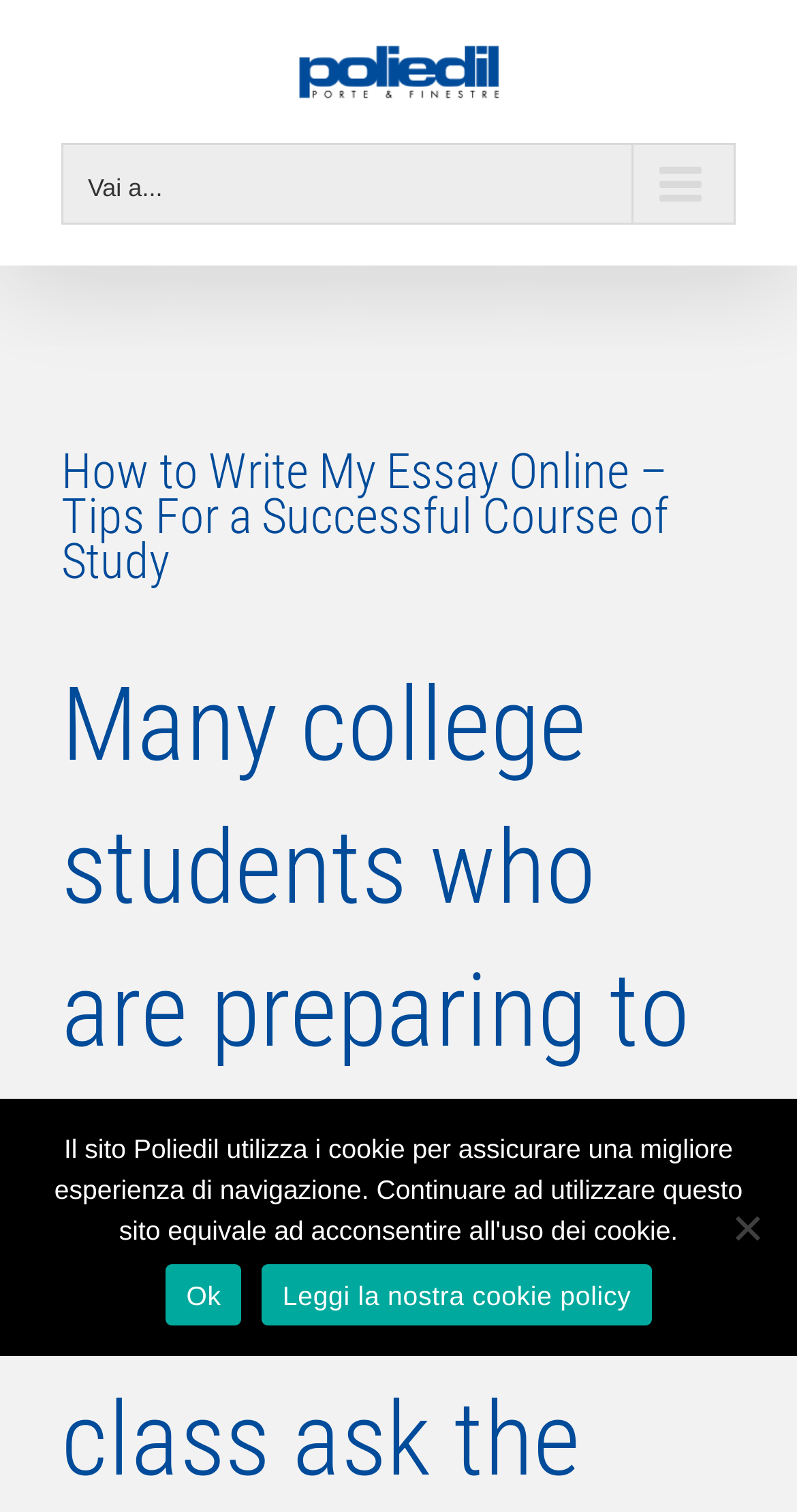Detail the features and information presented on the webpage.

The webpage appears to be an educational resource focused on providing tips for writing essays, specifically targeting college students. At the top left corner, there is a logo of "Poliedil" accompanied by a navigation menu button, which when expanded, reveals a heading that reads "How to Write My Essay Online – Tips For a Successful Course of Study". 

Below the navigation menu, the main content of the webpage is not explicitly described in the accessibility tree, but based on the meta description, it likely provides guidance on writing essays. 

At the bottom of the page, there is a cookie notice dialog that is not modal, meaning it does not block the rest of the content. The dialog contains three elements: a button to accept cookies labeled "Ok", a link to read the cookie policy, and a "No" button.